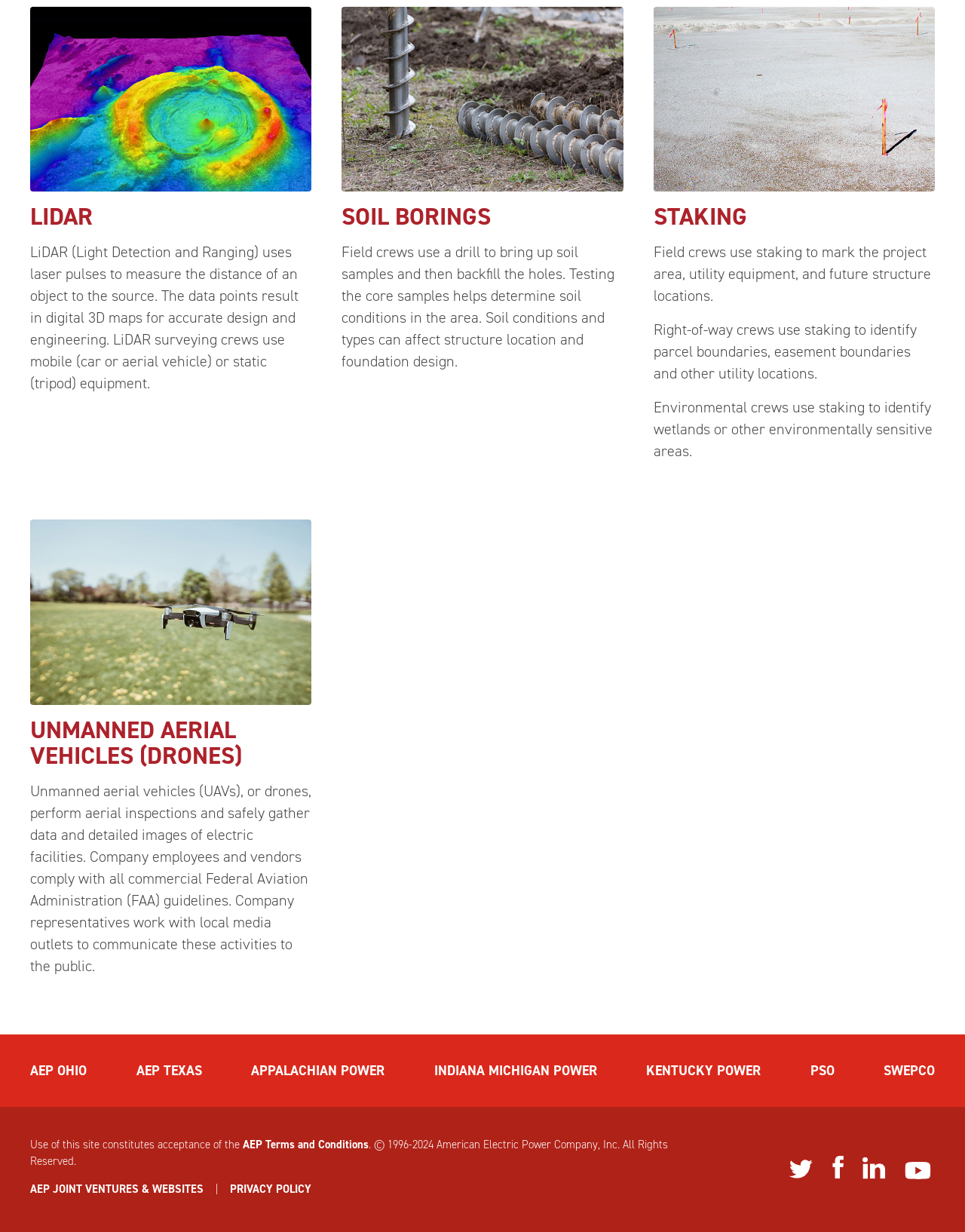Please analyze the image and give a detailed answer to the question:
What is staking used for in field crews?

As mentioned on the webpage, field crews use staking to mark the project area, utility equipment, and future structure locations. Additionally, right-of-way crews, environmental crews, and other teams also use staking for their specific purposes.